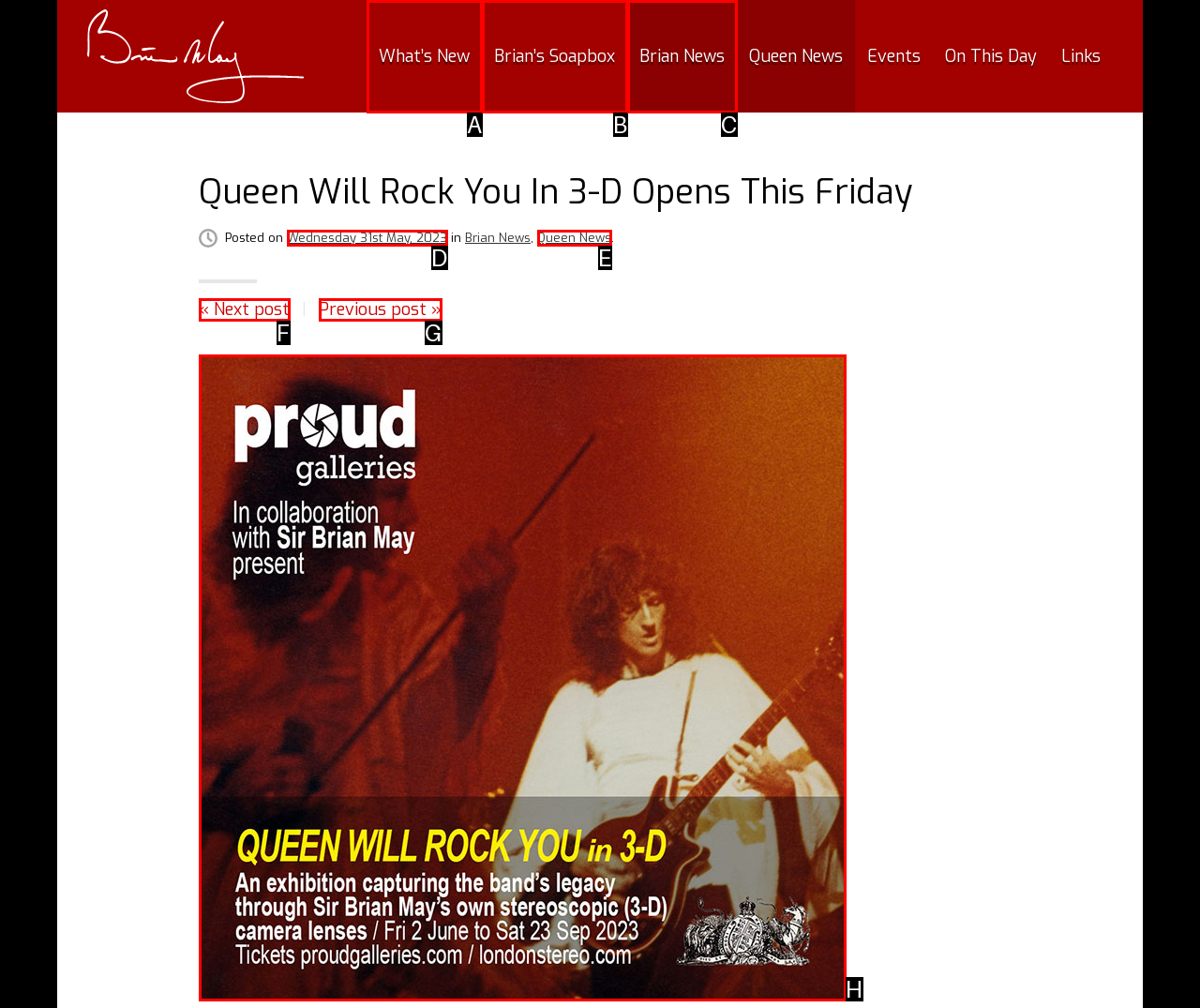Which HTML element should be clicked to complete the following task: view Queen Will Rock You in 3D image?
Answer with the letter corresponding to the correct choice.

H